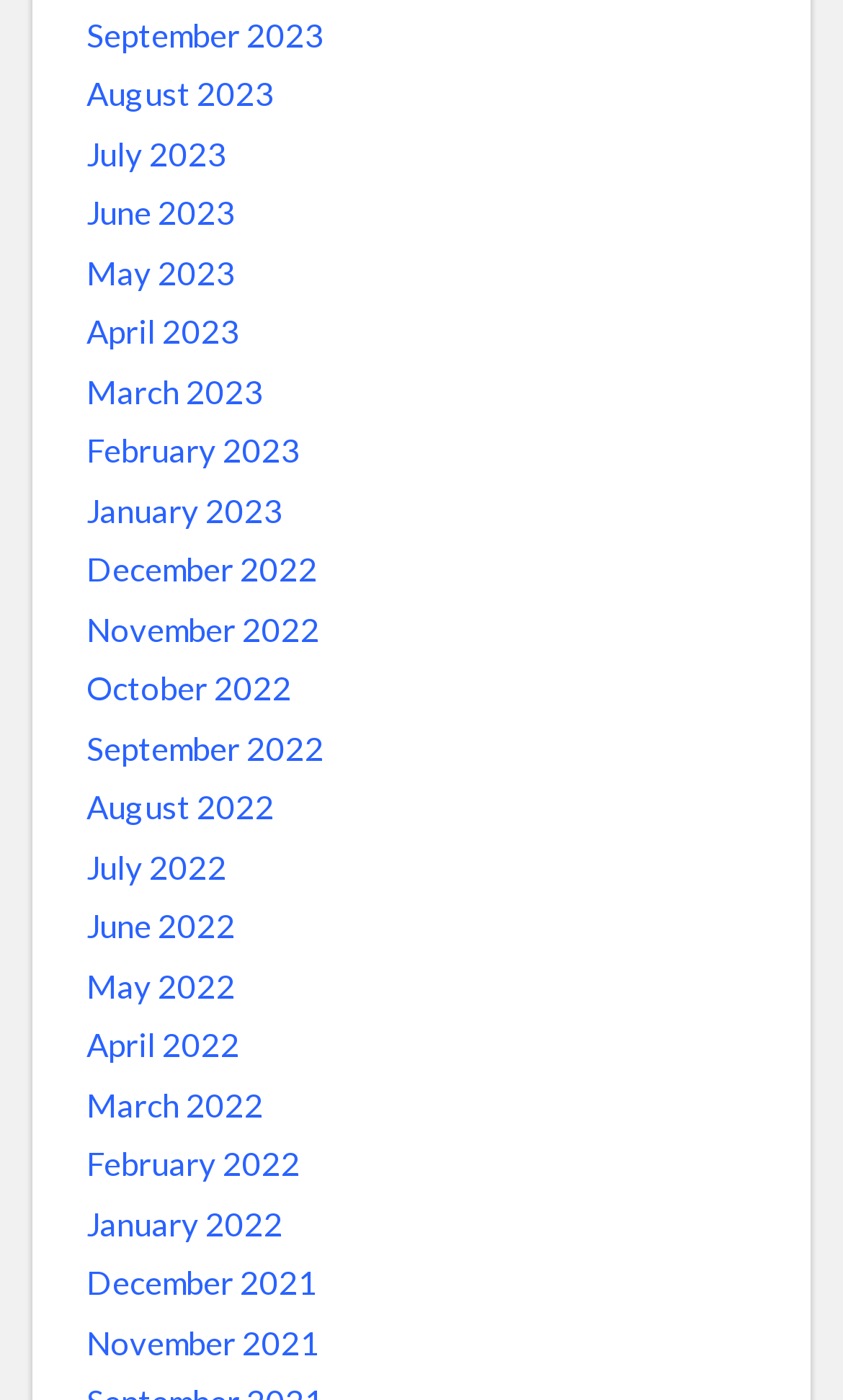What is the earliest month listed?
Using the information from the image, give a concise answer in one word or a short phrase.

November 2021